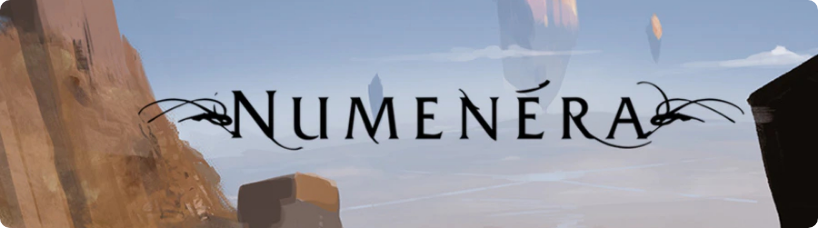Using a single word or phrase, answer the following question: 
What is hinted at by the floating elements in the sky?

Fantastical aspects